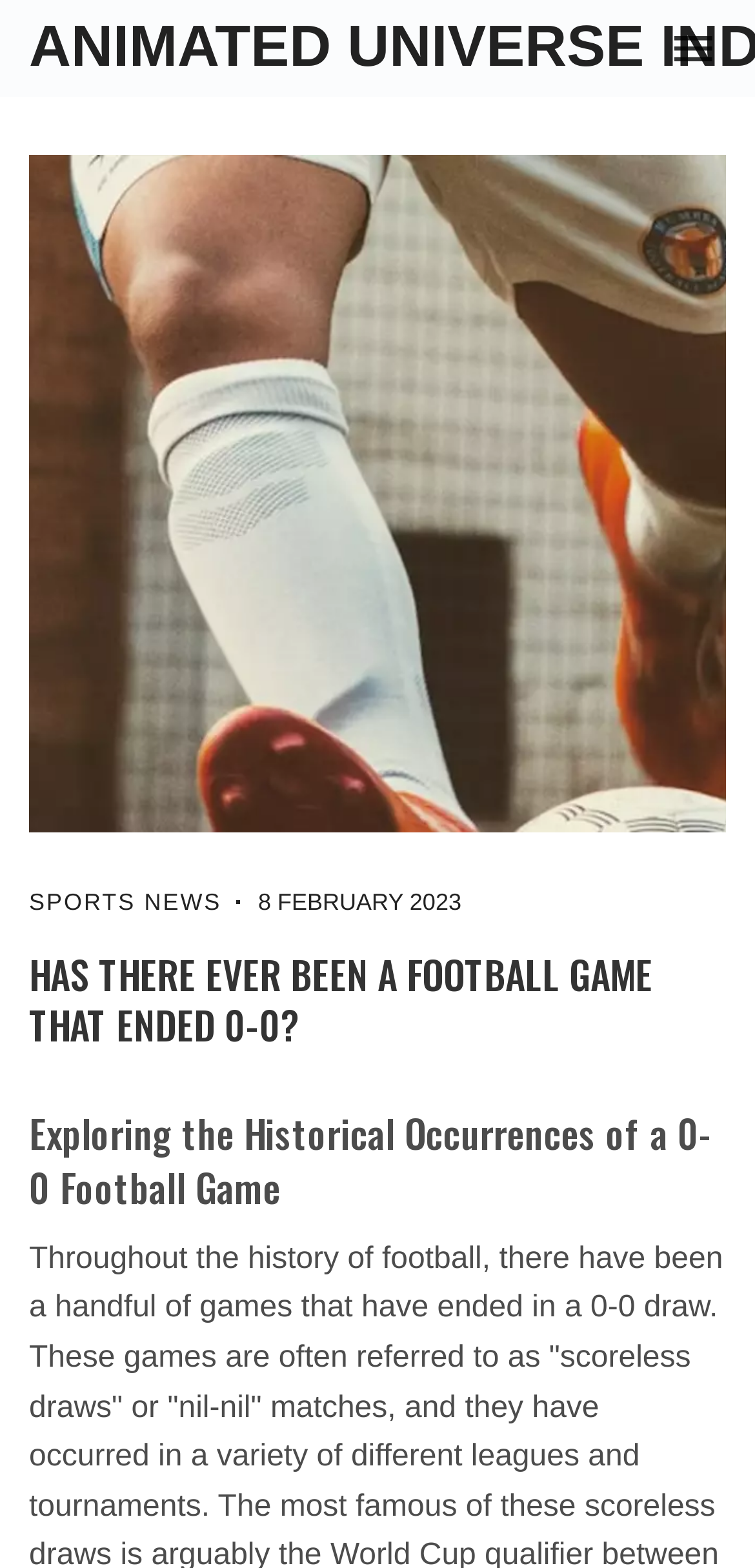Give a full account of the webpage's elements and their arrangement.

The webpage is an article discussing whether there has ever been a football match that ended in a 0-0 scoreline. At the top right corner, there is a link with an icon represented by '\ue5d2'. Below this, there is a header section that spans almost the entire width of the page. Within this section, there are three elements: a link labeled "SPORTS NEWS" on the left, a timestamp "8 February 2023" in the middle, and a heading that repeats the title of the article "HAS THERE EVER BEEN A FOOTBALL GAME THAT ENDED 0-0?" on the right. 

Below the header section, there is a subheading "Exploring the Historical Occurrences of a 0-0 Football Game" that also spans almost the entire width of the page.